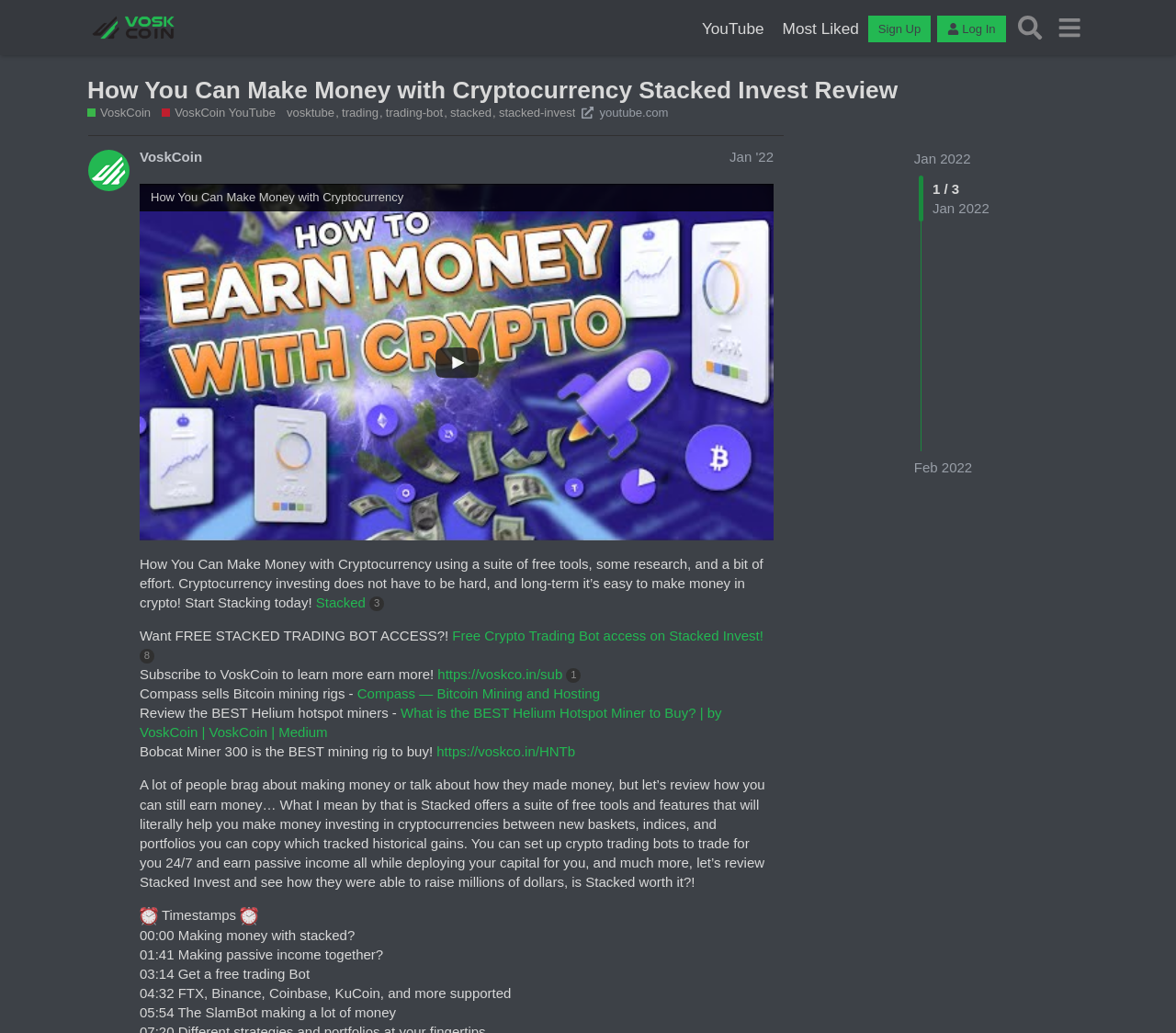Using the elements shown in the image, answer the question comprehensively: What is the title of the main article?

The main article's title is 'How You Can Make Money with Cryptocurrency', which is a heading element located below the top navigation bar.